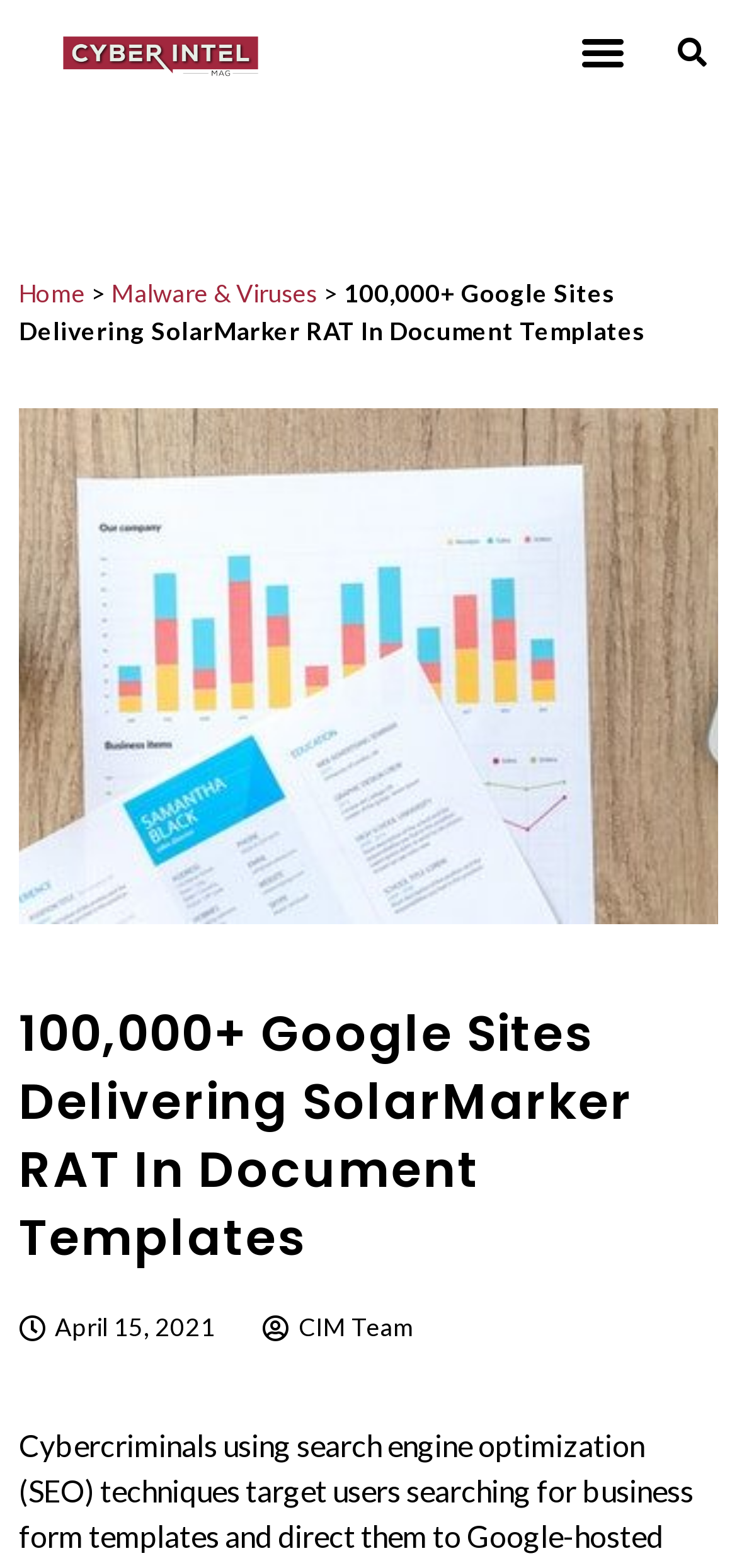Using the description: "CIM Team", identify the bounding box of the corresponding UI element in the screenshot.

[0.356, 0.835, 0.562, 0.859]